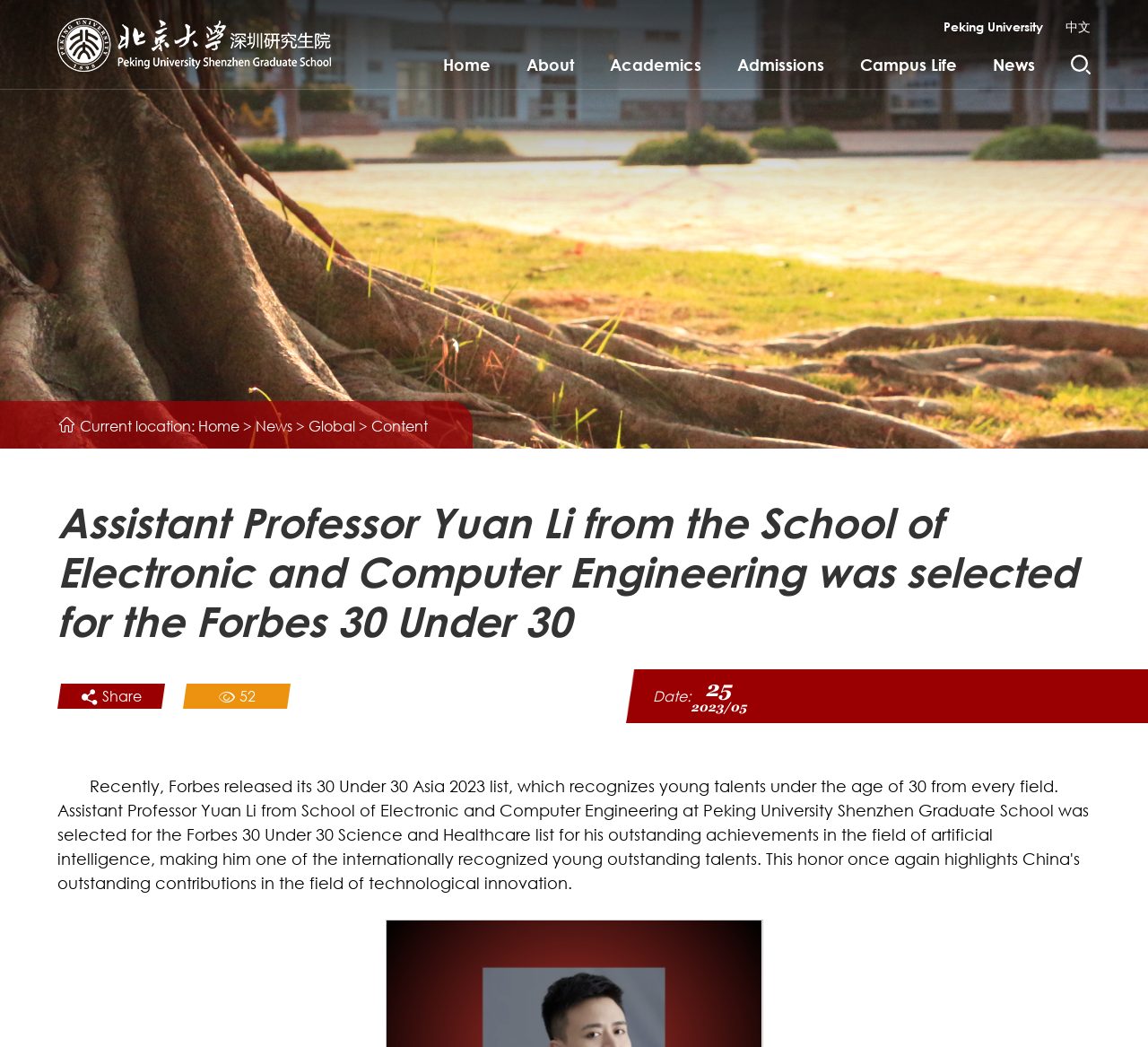Provide a brief response to the question below using one word or phrase:
What is the name of the professor selected for the Forbes 30 Under 30?

Yuan Li